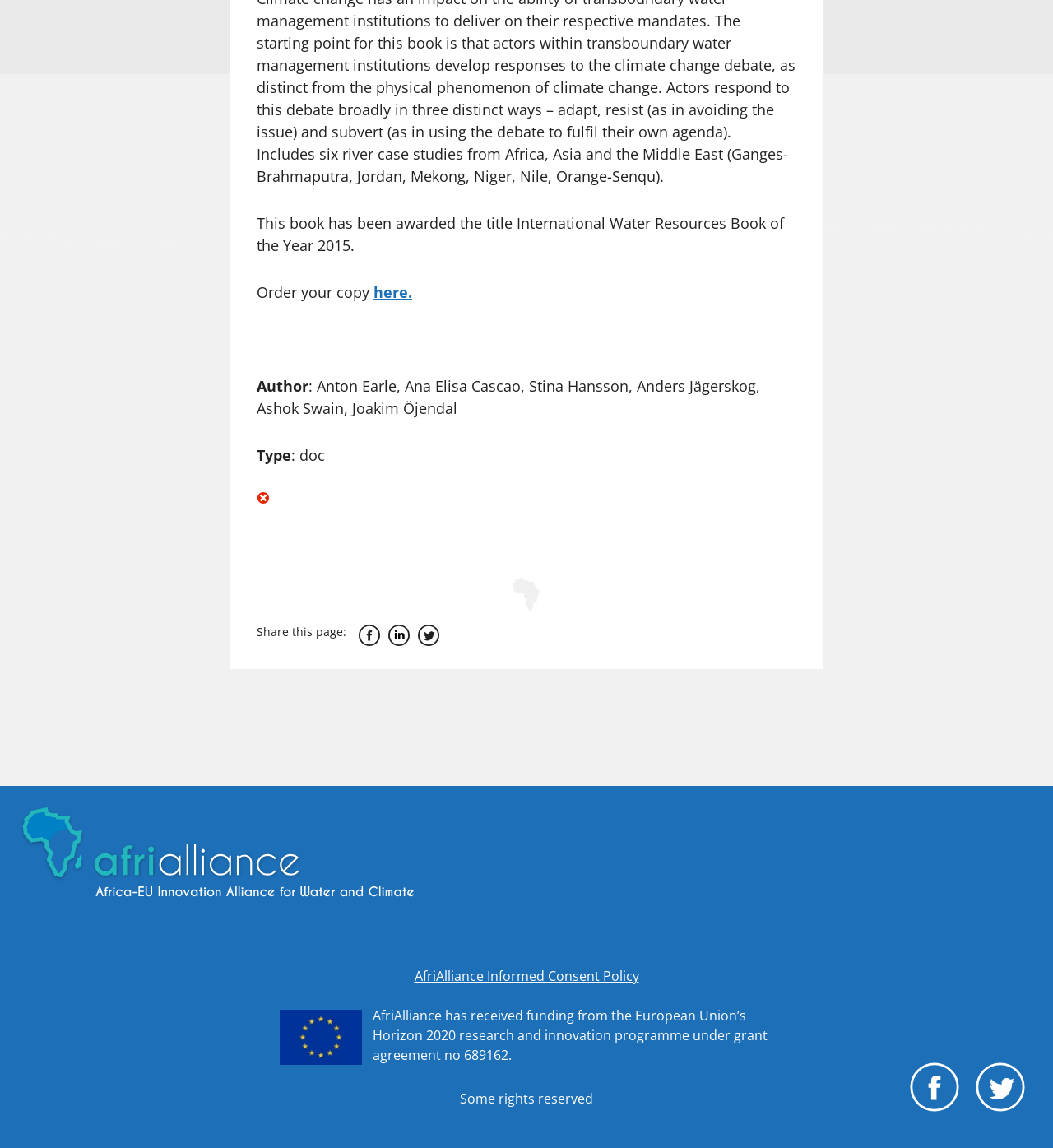Given the description: "Facebook", determine the bounding box coordinates of the UI element. The coordinates should be formatted as four float numbers between 0 and 1, [left, top, right, bottom].

[0.864, 0.925, 0.911, 0.968]